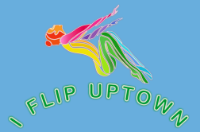Create an elaborate description of the image, covering every aspect.

The image features a vibrant and playful logo for "I FLIP UPTOWN," a gymnastics program. Set against a bright blue background, the design showcases a stylized figure in mid-air, exhibiting a dynamic and graceful pose typical of gymnastics. The figure is illustrated with flowing lines and bright colors, including shades of pink, green, and orange, capturing the energy and spirit of the sport. Below the figure, the words "I FLIP UPTOWN" are prominently displayed in bold, green letters, creating an eye-catching contrast that adds to the overall lively appeal of the logo. This branding reflects the fun and active nature of the recreational gymnastics classes offered, inviting participants to engage in an enjoyable and supportive environment.